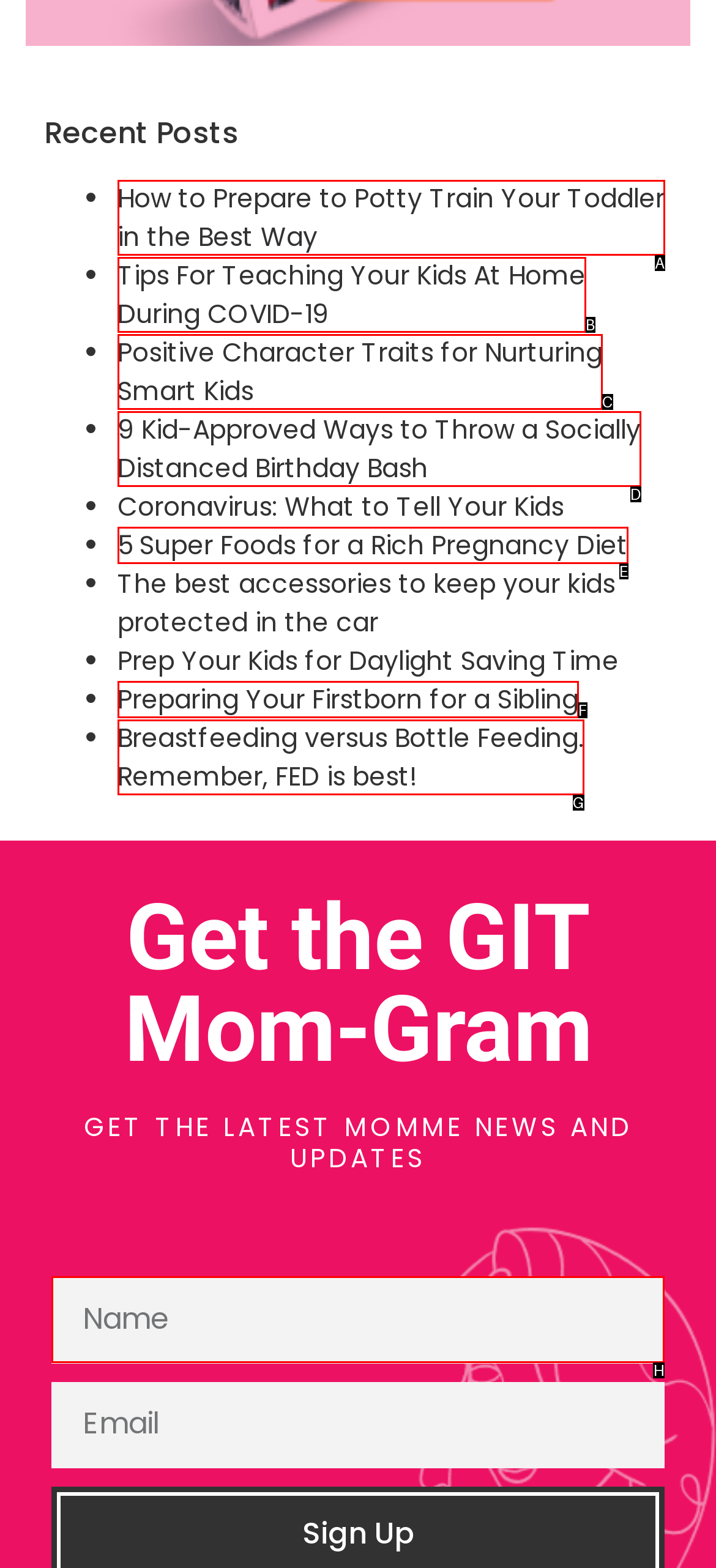From the given options, indicate the letter that corresponds to the action needed to complete this task: Enter your name. Respond with only the letter.

H